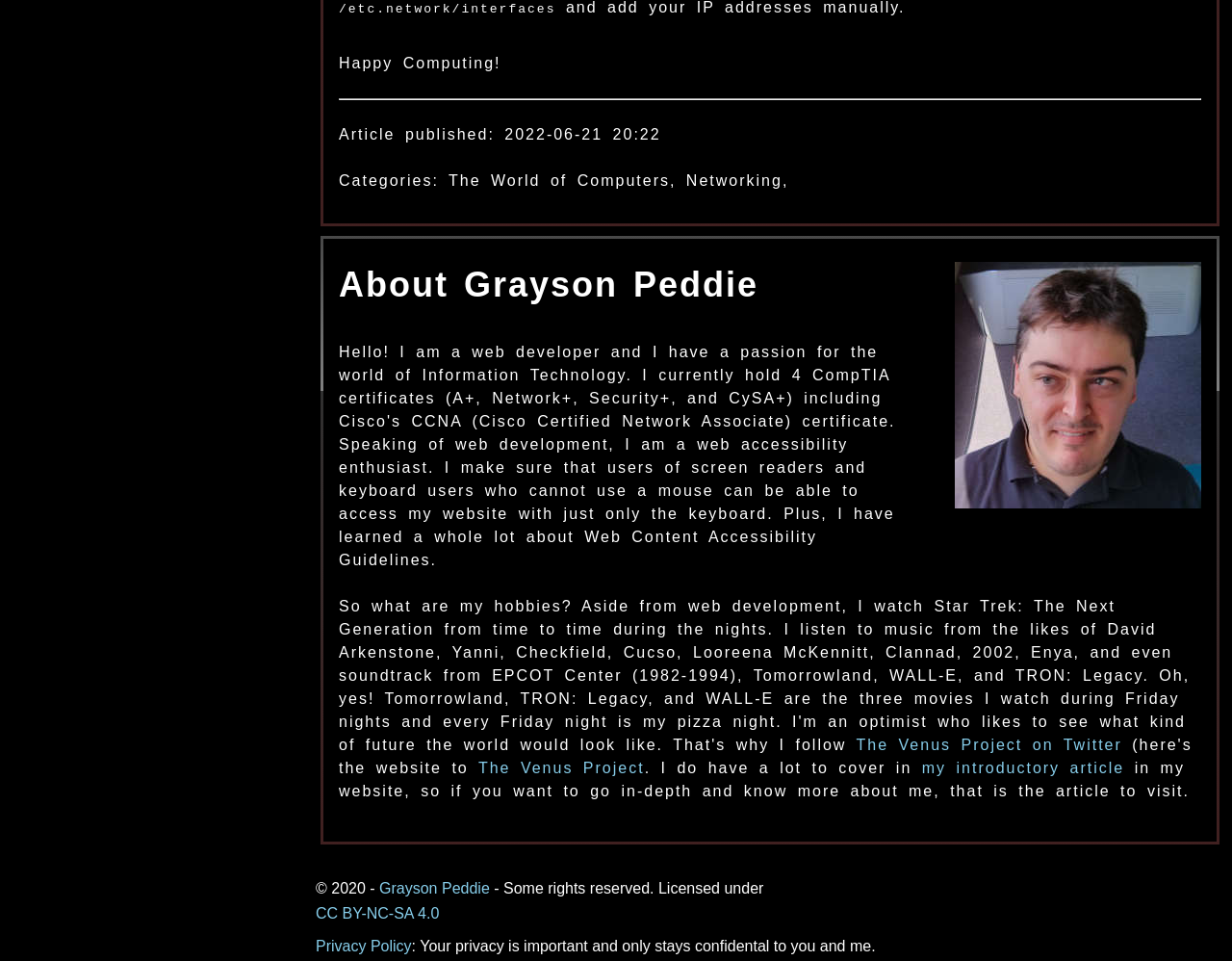What is the title of the article?
Based on the visual content, answer with a single word or a brief phrase.

About Grayson Peddie